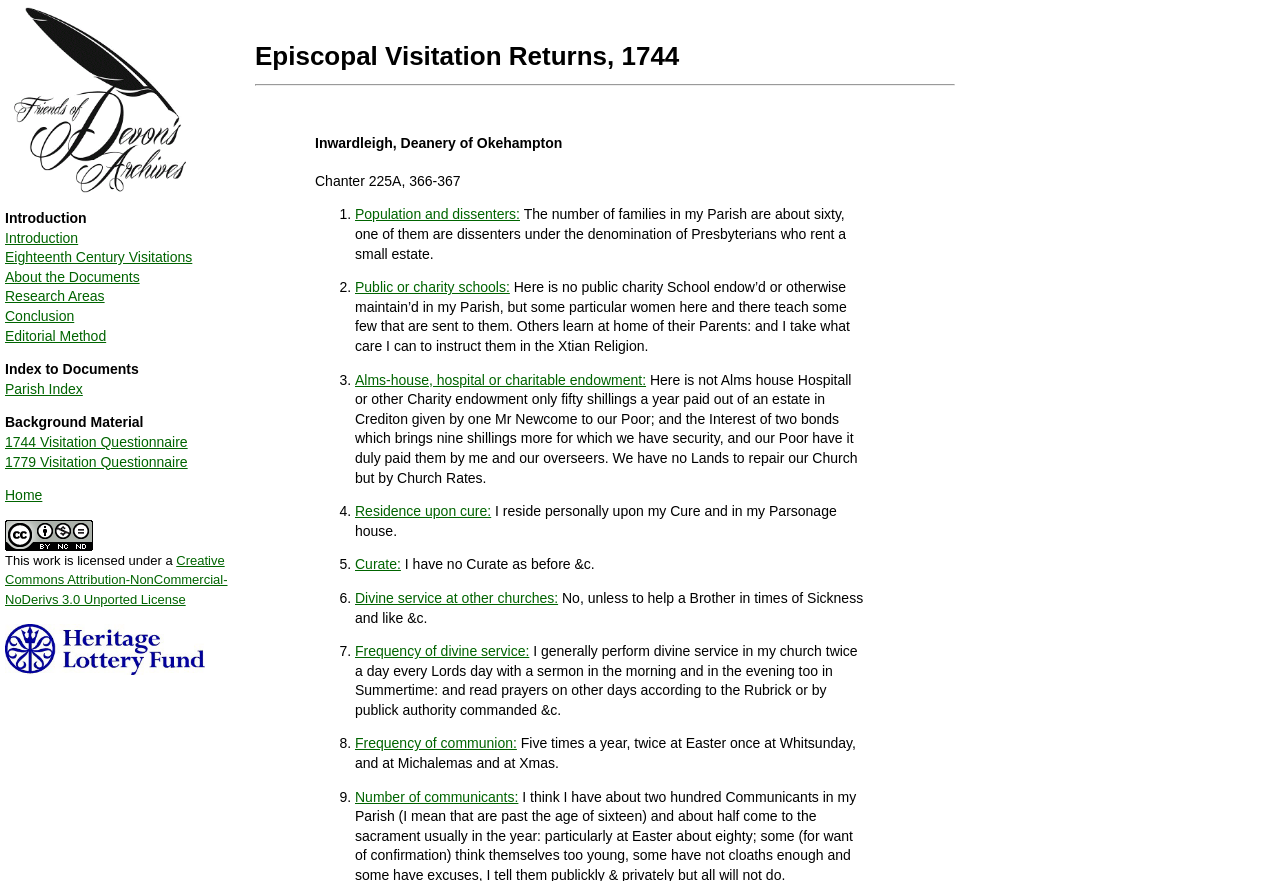Please provide a brief answer to the following inquiry using a single word or phrase:
How many times a year does the author administer communion?

Five times